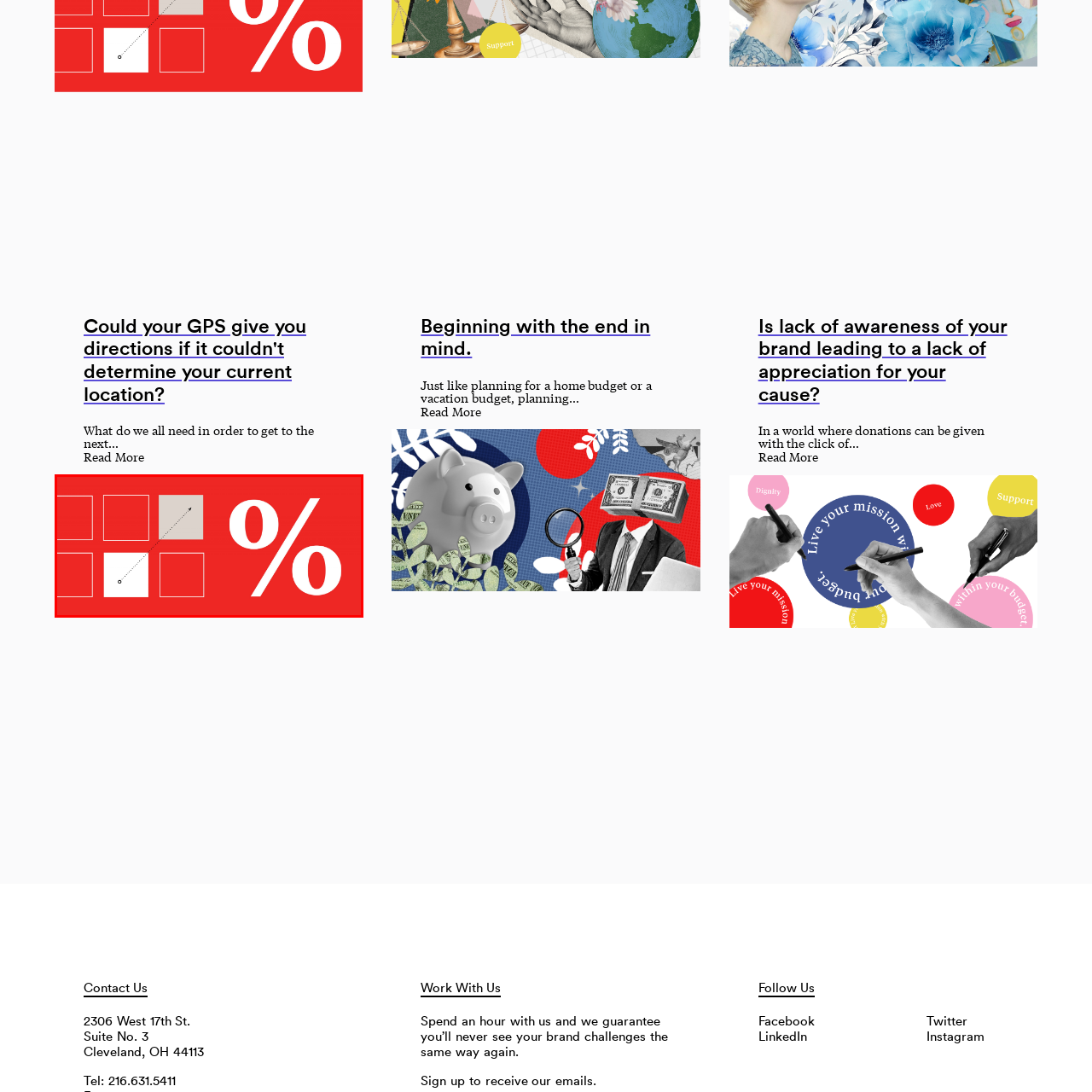What direction does the arrow extend from the filled square?
Concentrate on the image within the red bounding box and respond to the question with a detailed explanation based on the visual information provided.

The caption describes the arrow as extending 'from a small black circle in the filled square to the empty square below it', which implies that the direction of the arrow is diagonal.